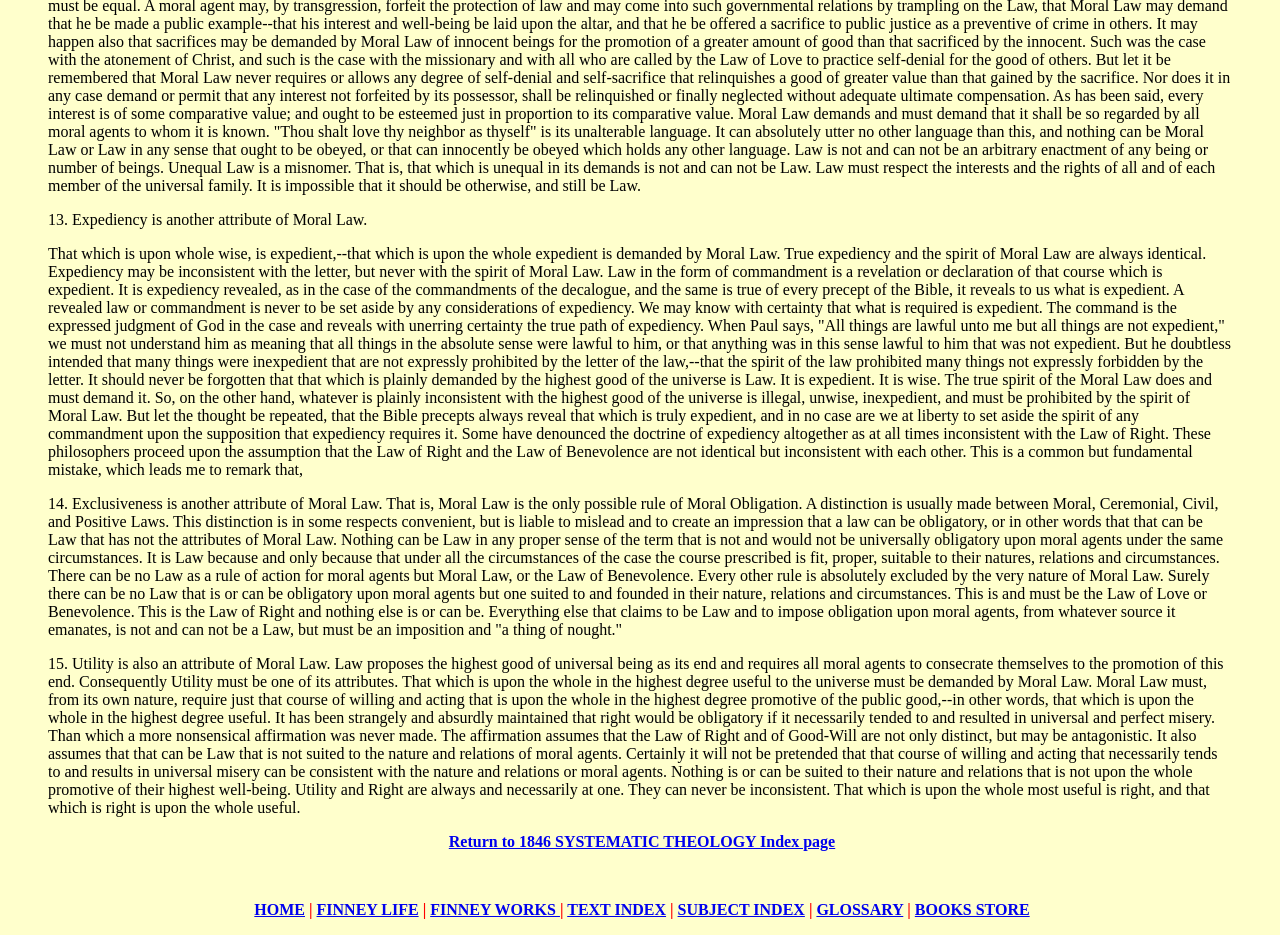Could you determine the bounding box coordinates of the clickable element to complete the instruction: "Register for the workshop"? Provide the coordinates as four float numbers between 0 and 1, i.e., [left, top, right, bottom].

None